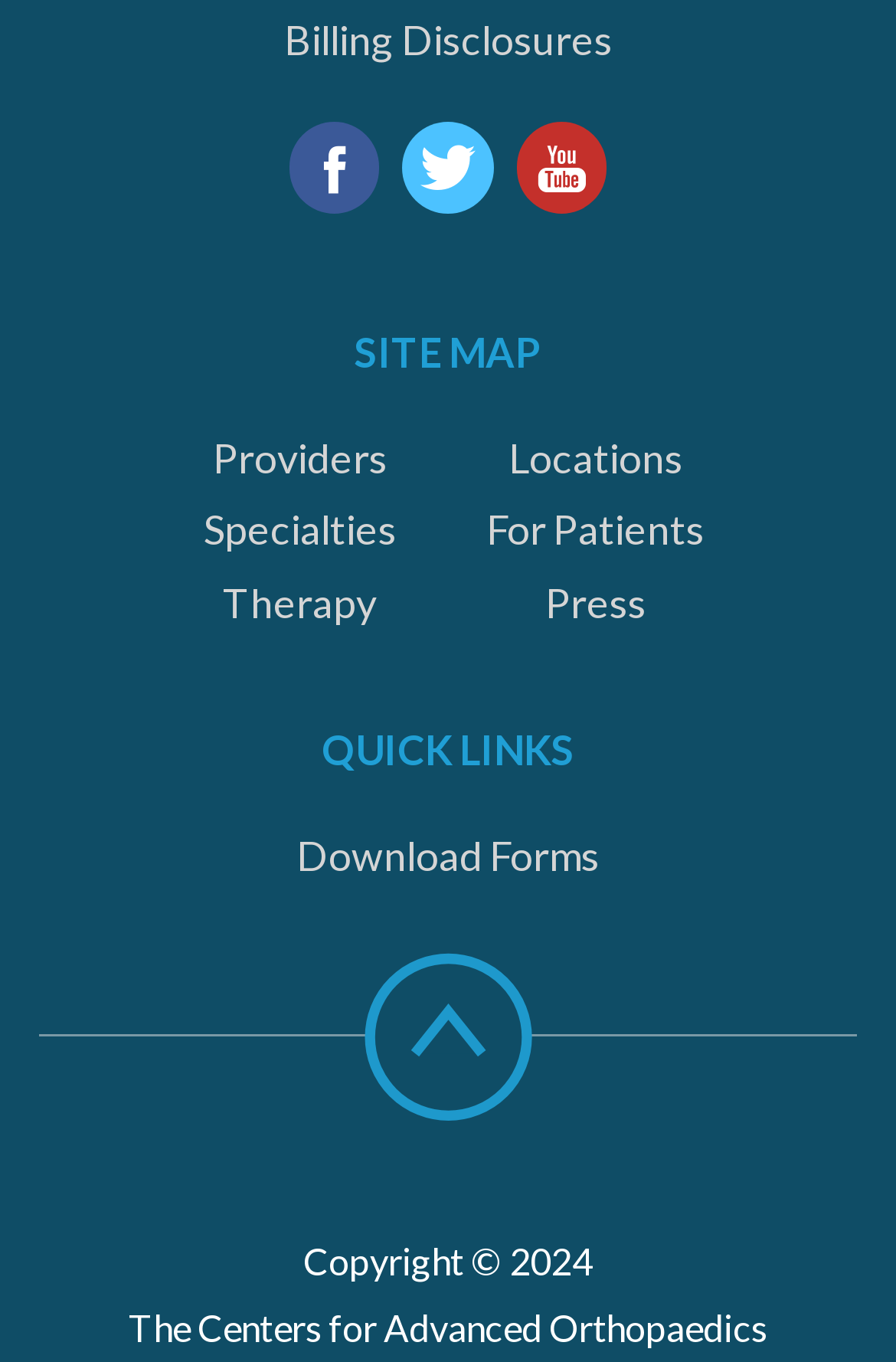What type of information is available under 'For Patients'?
Please answer the question with a detailed and comprehensive explanation.

I found the link 'For Patients' on the webpage, but I couldn't determine what type of information is available under it. It could be related to patient resources, medical information, or other patient-related topics.